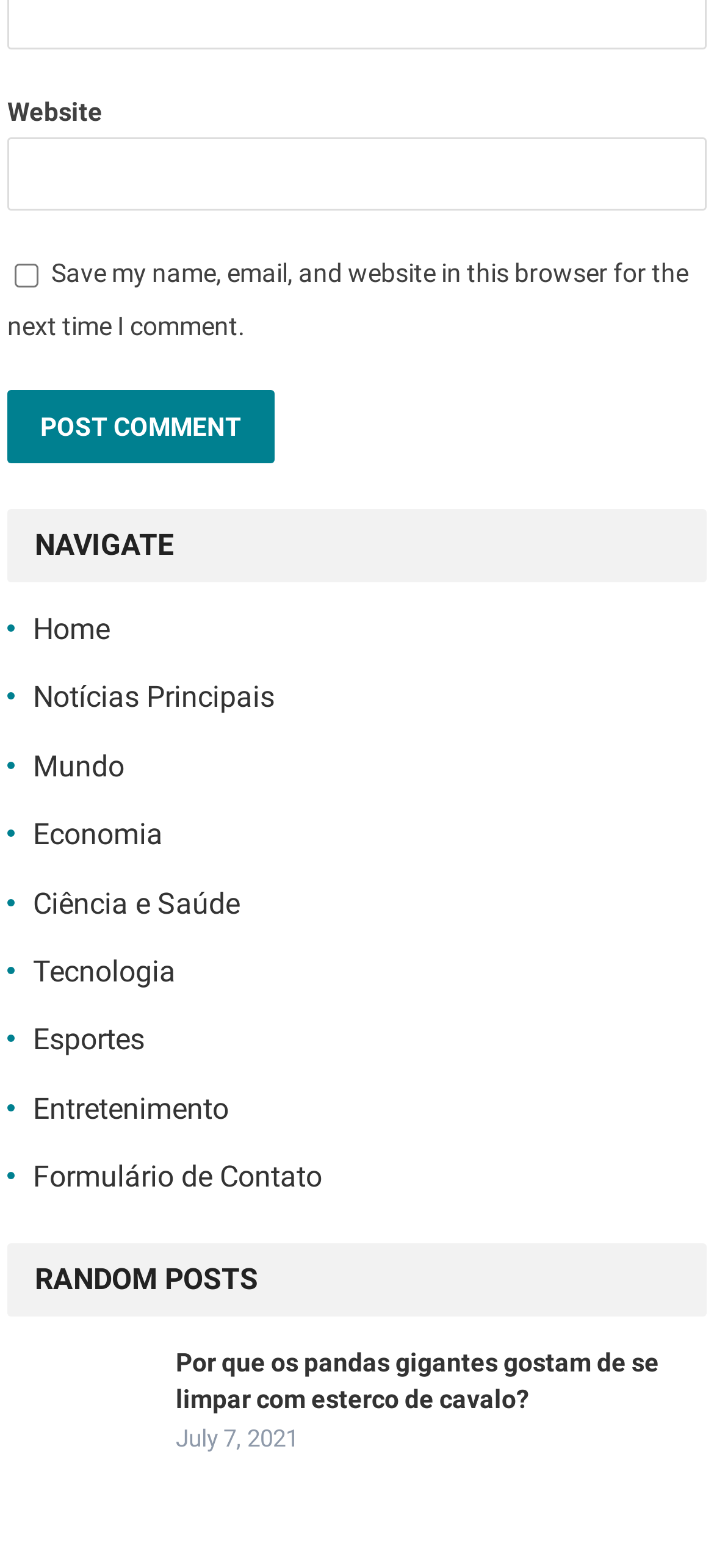Based on the image, please respond to the question with as much detail as possible:
How many elements are in the root element?

I counted the number of elements directly under the root element, which are the 'Website' static text, the 'Website' textbox, the 'Save my name...' checkbox, the 'Post Comment' button, the 'NAVIGATE' heading, the links under 'NAVIGATE', the 'RANDOM POSTS' heading, and the layout table. There are 9 elements in total.